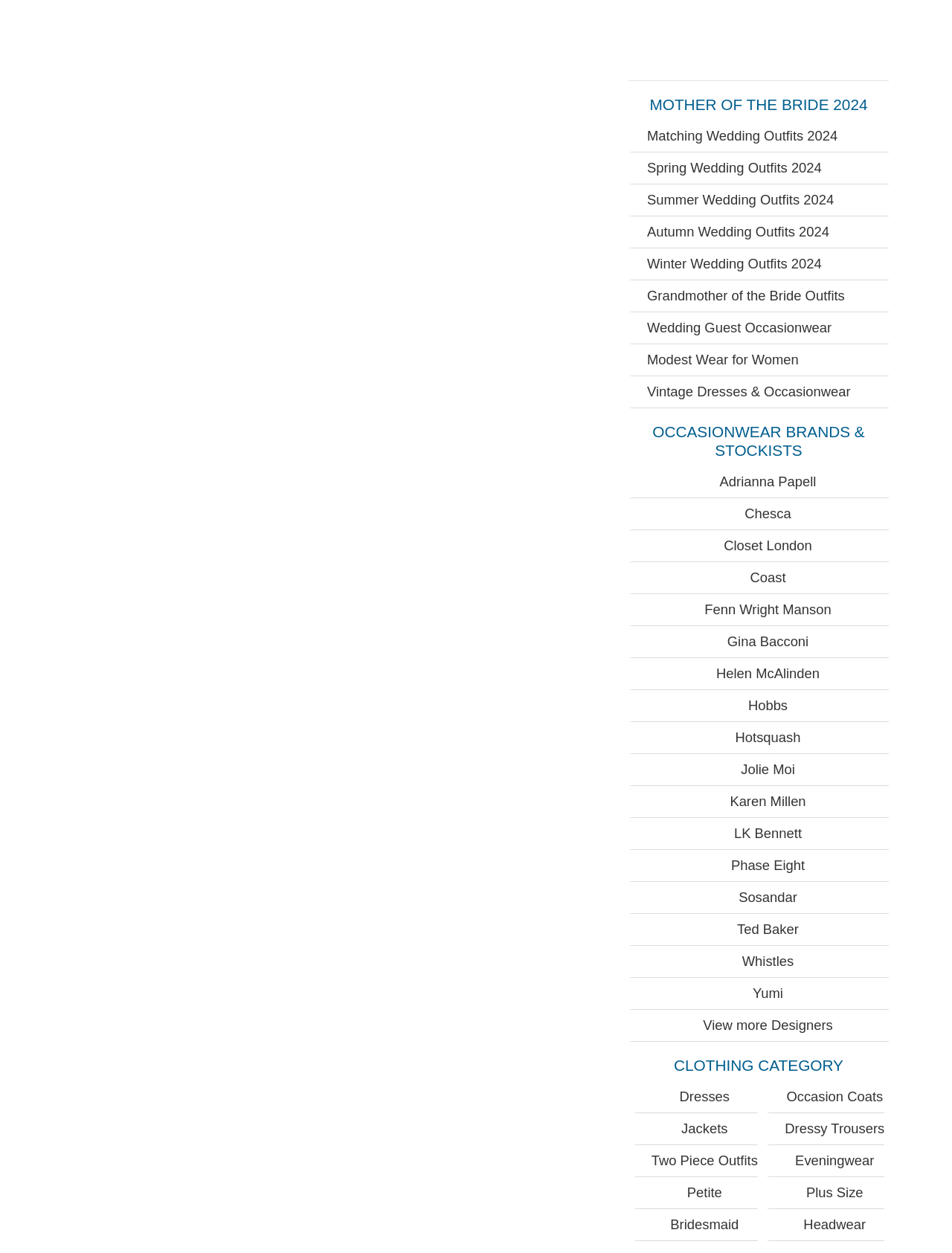How many seasons of wedding outfits are listed?
Based on the image, answer the question in a detailed manner.

The webpage lists four seasons of wedding outfits: Spring, Summer, Autumn, and Winter, as indicated by the links 'Spring Wedding Outfits 2024', 'Summer Wedding Outfits 2024', 'Autumn Wedding Outfits 2024', and 'Winter Wedding Outfits 2024'.